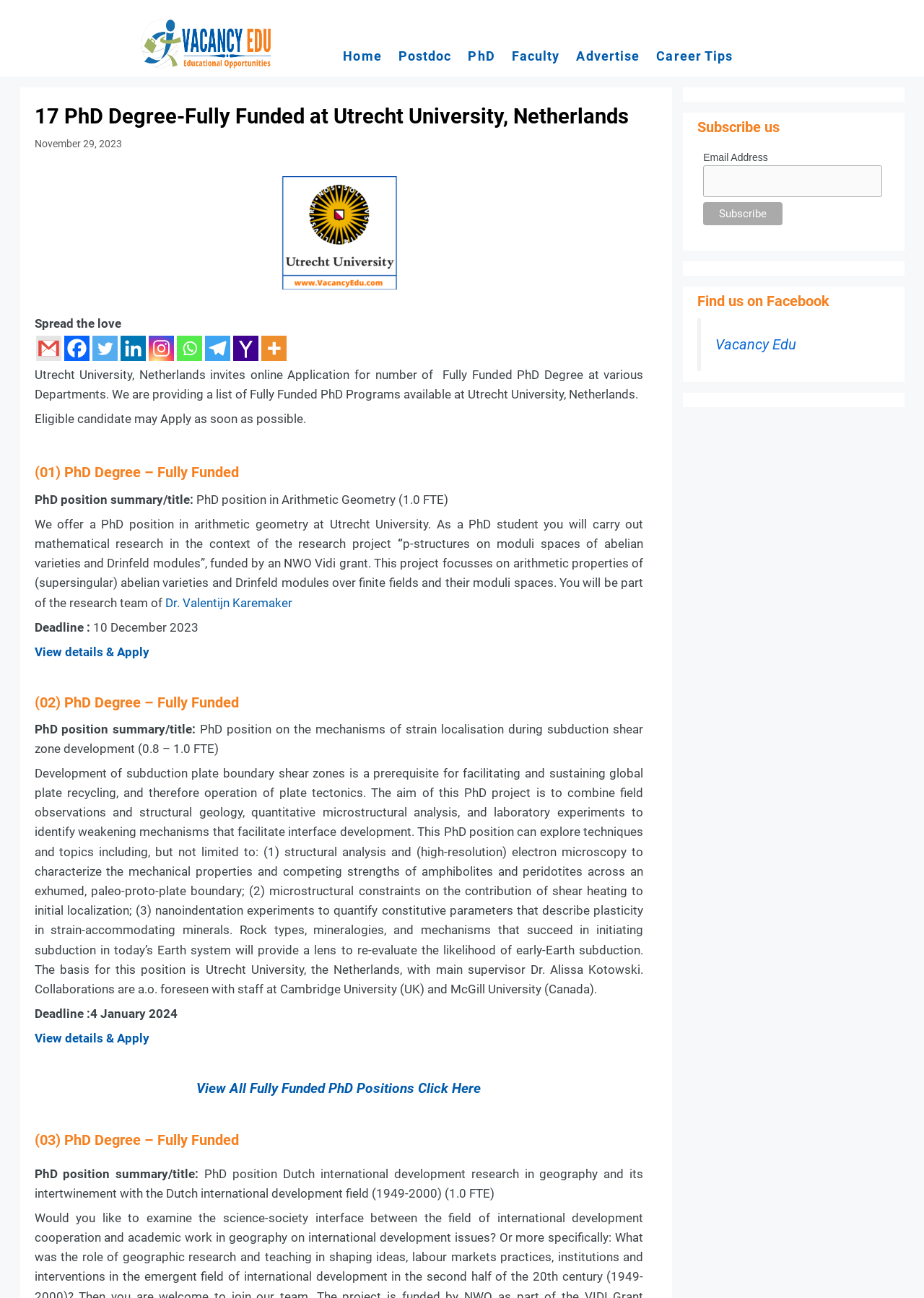Provide a thorough summary of the webpage.

This webpage is about 17 fully funded PhD degree opportunities at Utrecht University, Netherlands. At the top, there are seven links to different sections of the website, including "Home", "Postdoc", "PhD", "Faculty", "Advertise", "Career Tips", and a logo. Below these links, there is a header with the title "17 PhD Degree-Fully Funded at Utrecht University, Netherlands" and a timestamp "November 29, 2023". 

To the right of the header, there is an image related to PhD degrees. Below the header, there are social media links to share the webpage, including Gmail, Facebook, Twitter, Linkedin, Instagram, Whatsapp, Telegram, Yahoo Mail, and More. 

The main content of the webpage is divided into three sections, each describing a fully funded PhD position. Each section has a heading with the position number, a brief summary of the position, and details about the research project, including the supervisor's name and the deadline to apply. The first position is in Arithmetic Geometry, the second is on the mechanisms of strain localisation during subduction shear zone development, and the third is on Dutch international development research in geography. 

At the bottom of the webpage, there is a section to subscribe to the website via email and a link to find the website on Facebook. There are also some complementary elements, but they do not contain any significant information.